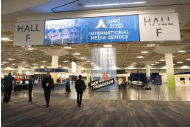What is indicated by the signs on both sides?
Respond to the question with a single word or phrase according to the image.

HALL F